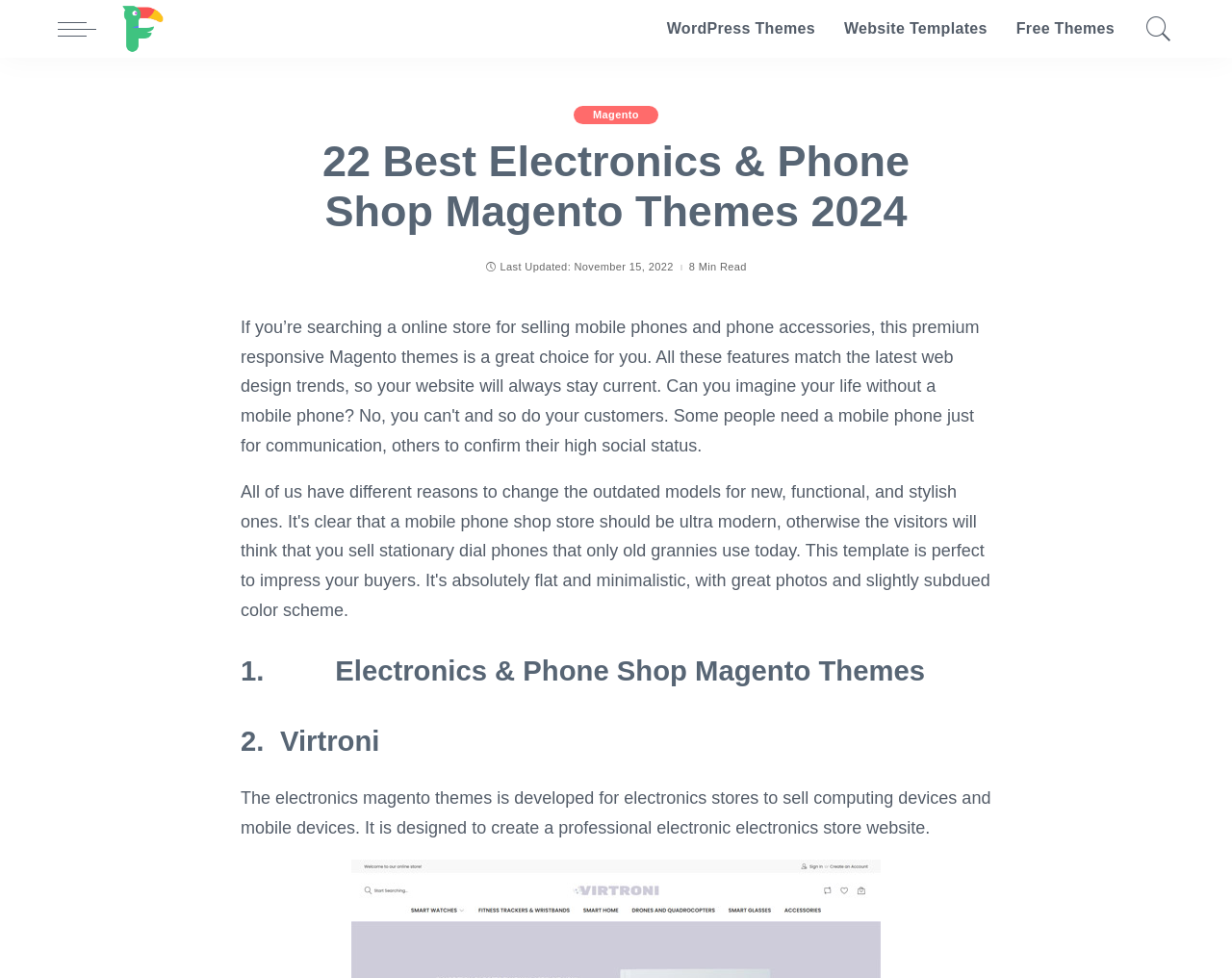Give a complete and precise description of the webpage's appearance.

The webpage is a blog post or article listing the best Magento themes for electronics and phone shops. At the top left, there is a link to the homepage, followed by a link to the website's name, "freshDesignweb", which is accompanied by a logo image. 

To the right of these links, there is a main navigation menu with three links: "WordPress Themes", "Website Templates", and "Free Themes". 

On the top right corner, there is a small icon with a link. Below the navigation menu, there is a large heading that reads "22 Best Electronics & Phone Shop Magento Themes 2024". 

Underneath the heading, there is a subheading that indicates the post was last updated on November 15, 2022, and that it takes 8 minutes to read. 

The main content of the webpage is divided into sections, each with its own heading. The first section is about electronics and phone shop Magento themes, and it has a brief description of what the theme is designed for.